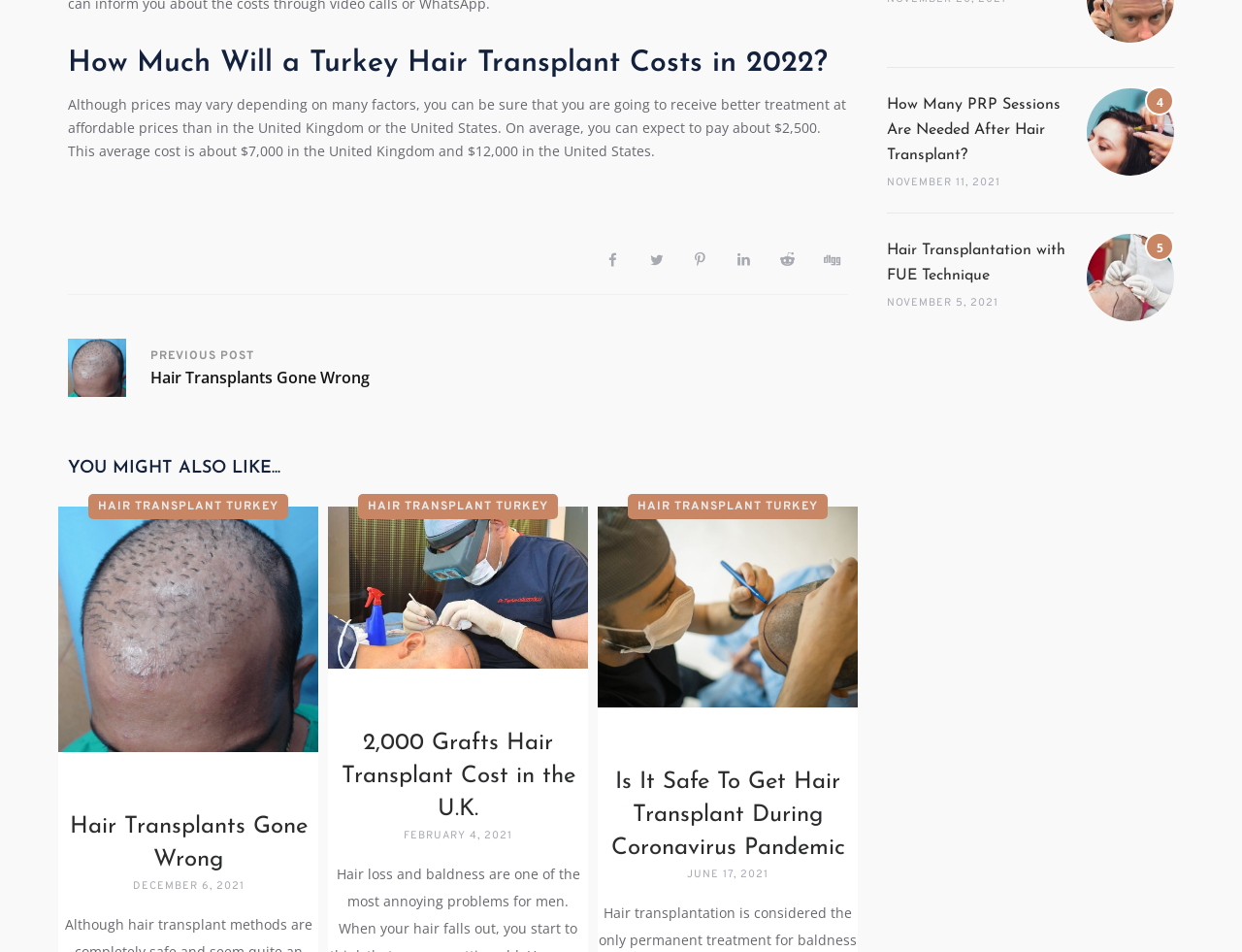Determine the bounding box coordinates of the area to click in order to meet this instruction: "Read the previous post about hair transplants gone wrong".

[0.121, 0.364, 0.369, 0.408]